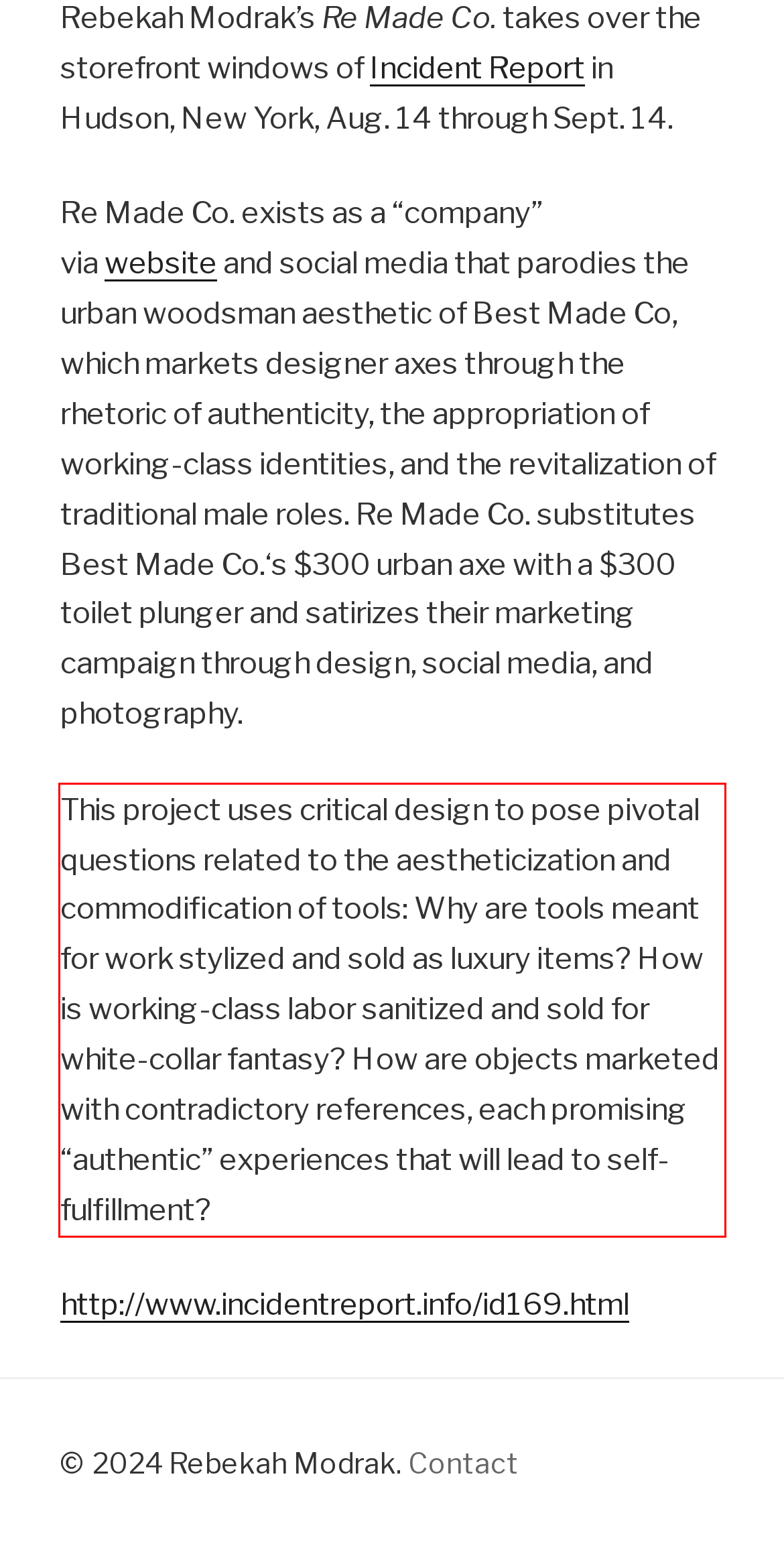Examine the screenshot of the webpage, locate the red bounding box, and generate the text contained within it.

This project uses critical design to pose pivotal questions related to the aestheticization and commodification of tools: Why are tools meant for work stylized and sold as luxury items? How is working-class labor sanitized and sold for white-collar fantasy? How are objects marketed with contradictory references, each promising “authentic” experiences that will lead to self-fulfillment?